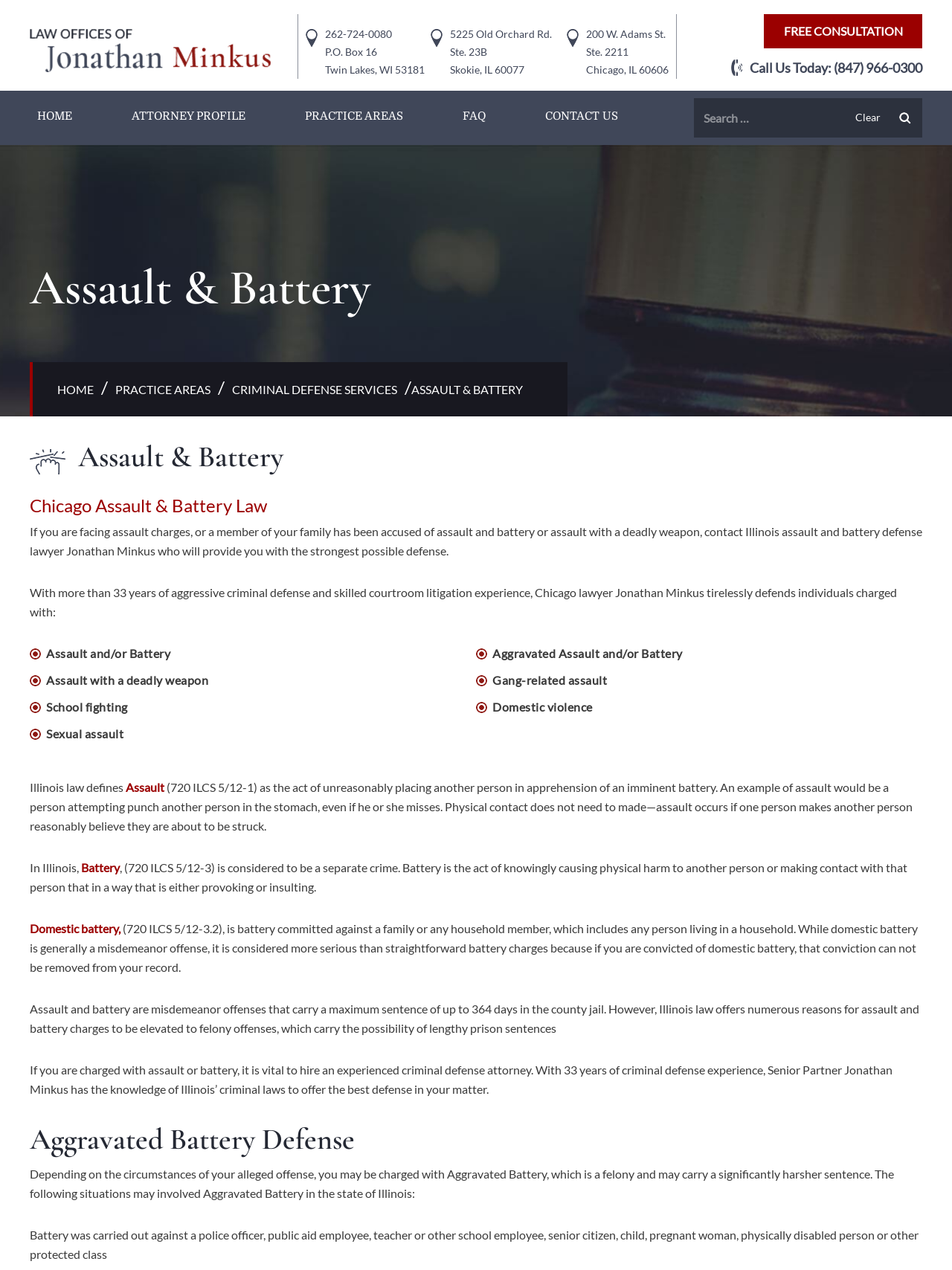What is the difference between assault and battery in Illinois?
Please answer the question with a detailed response using the information from the screenshot.

The difference between assault and battery is explained in the webpage, where it states that assault is defined as the act of unreasonably placing another person in apprehension of an imminent battery, while battery is defined as the act of knowingly causing physical harm to another person or making contact with that person in a way that is either provoking or insulting.